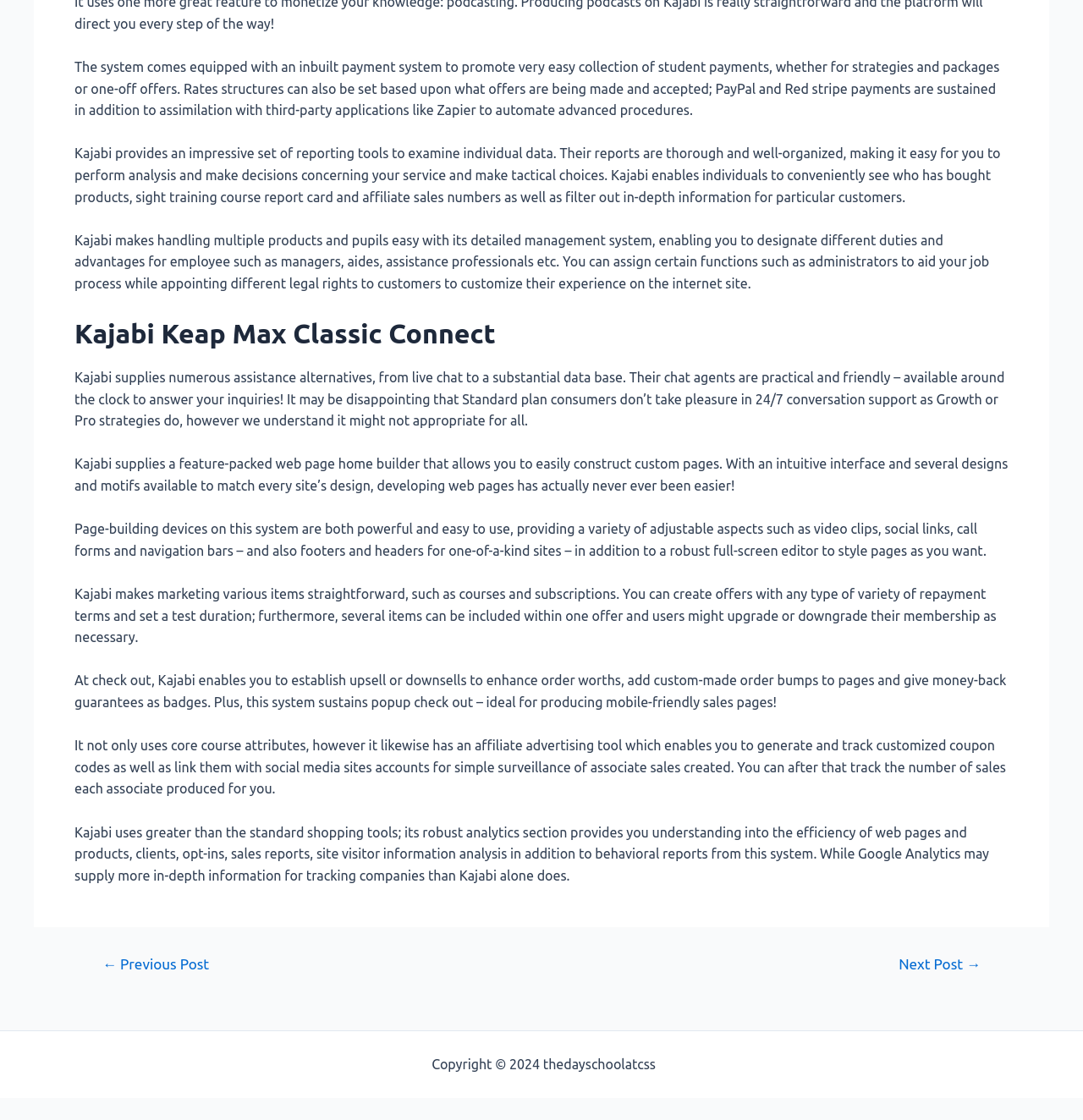Given the following UI element description: "Next Post →", find the bounding box coordinates in the webpage screenshot.

[0.81, 0.855, 0.926, 0.867]